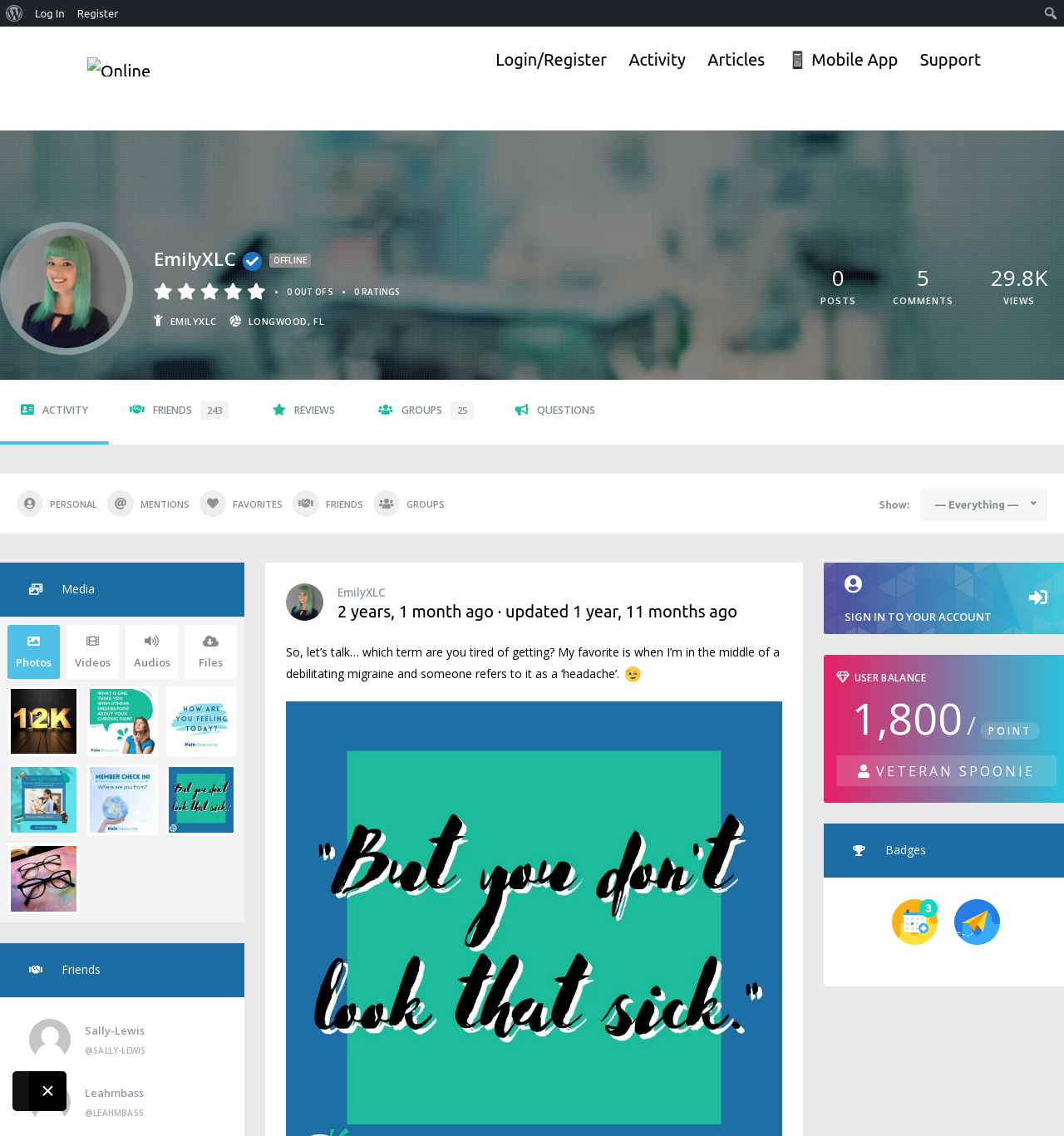What is the username of the user with 243 friends?
Offer a detailed and full explanation in response to the question.

I found the username by looking at the navigation menu 'Member secondary navigation' where it says 'FRIENDS 243' next to the username 'EmilyXLC'.